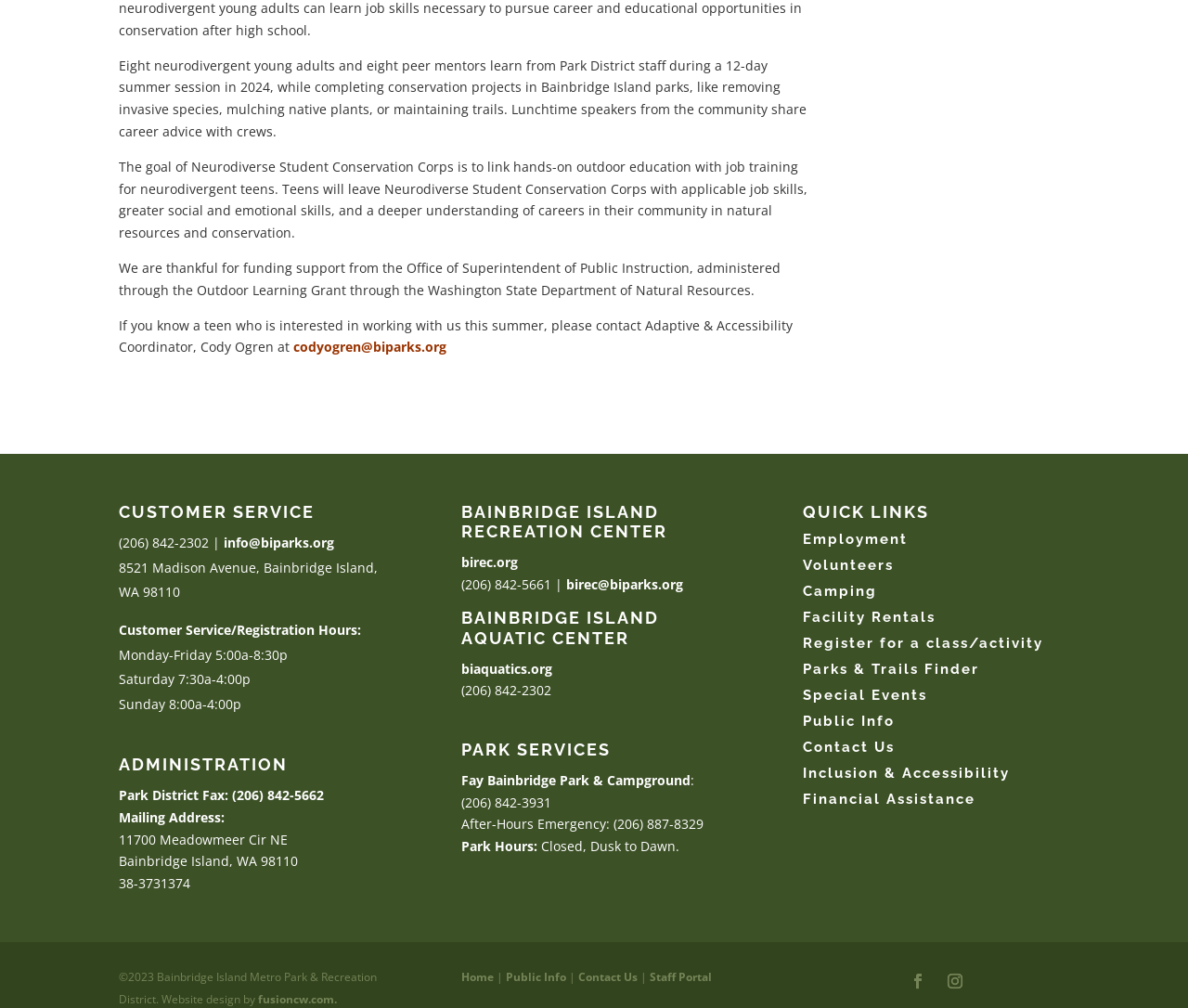Locate the coordinates of the bounding box for the clickable region that fulfills this instruction: "Check Park Hours".

[0.388, 0.831, 0.455, 0.848]